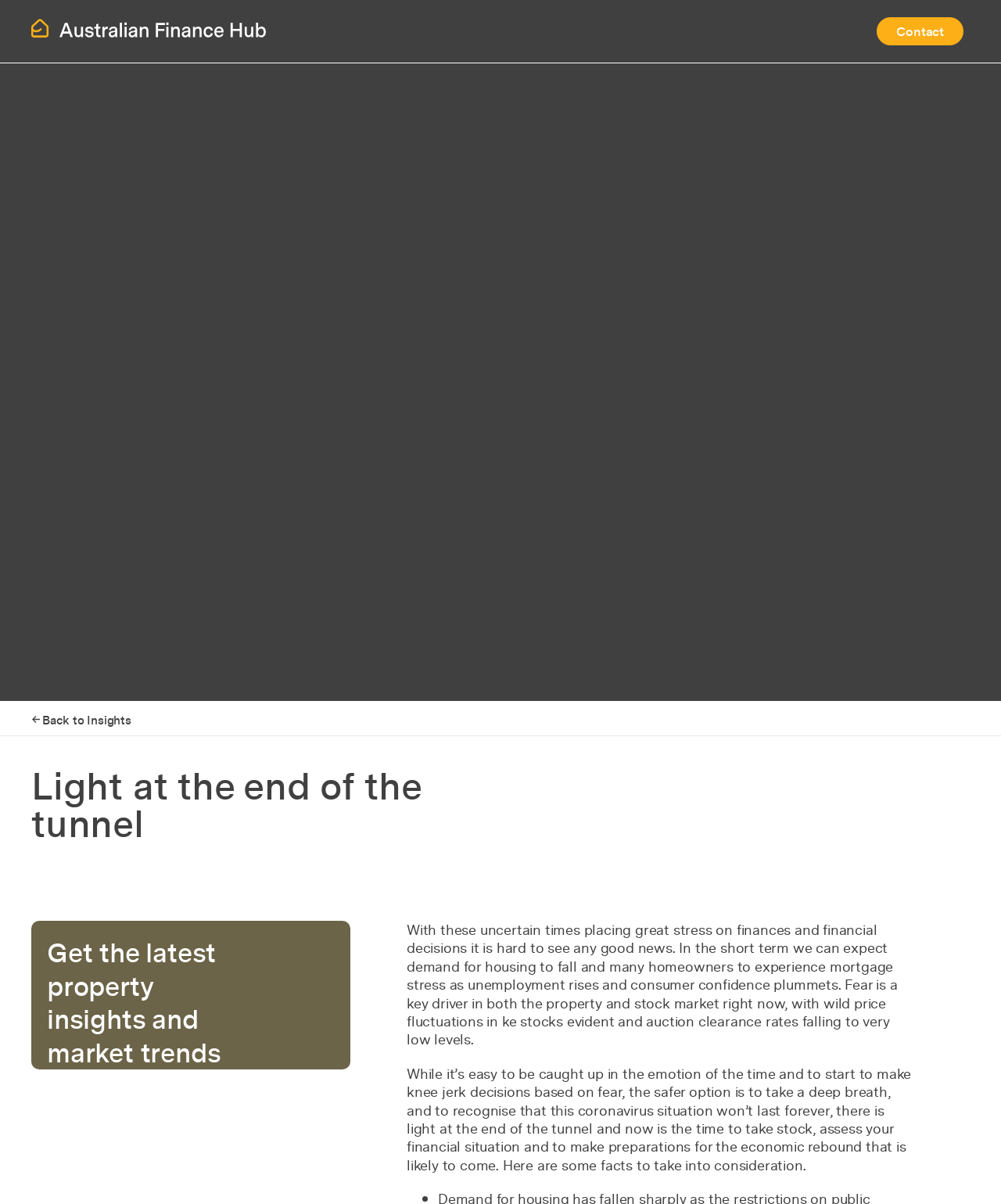Give a concise answer using only one word or phrase for this question:
What is the current state of the property market?

Demand for housing is falling